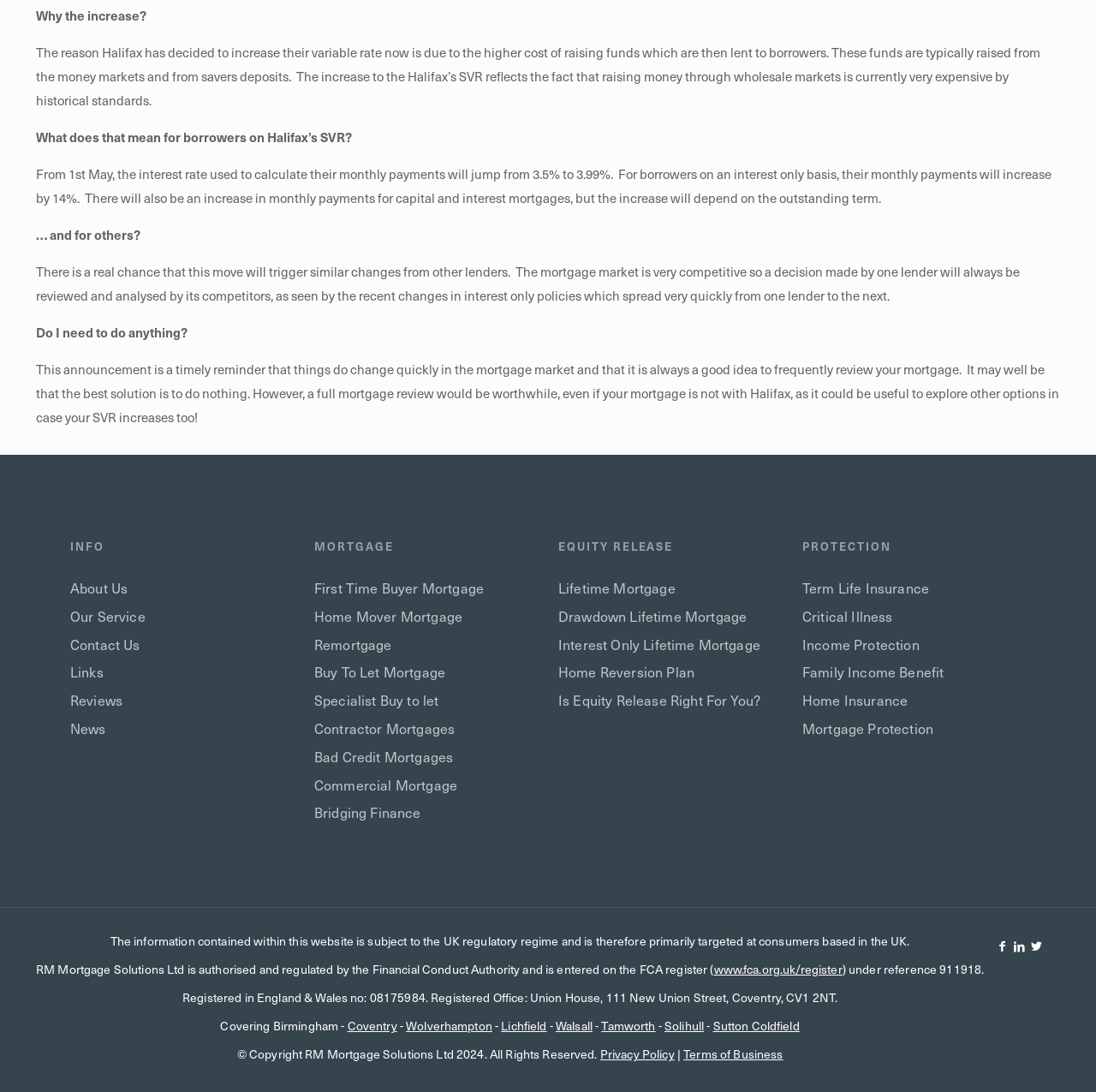Identify the bounding box coordinates for the UI element described as follows: "Coventry". Ensure the coordinates are four float numbers between 0 and 1, formatted as [left, top, right, bottom].

[0.317, 0.931, 0.362, 0.948]